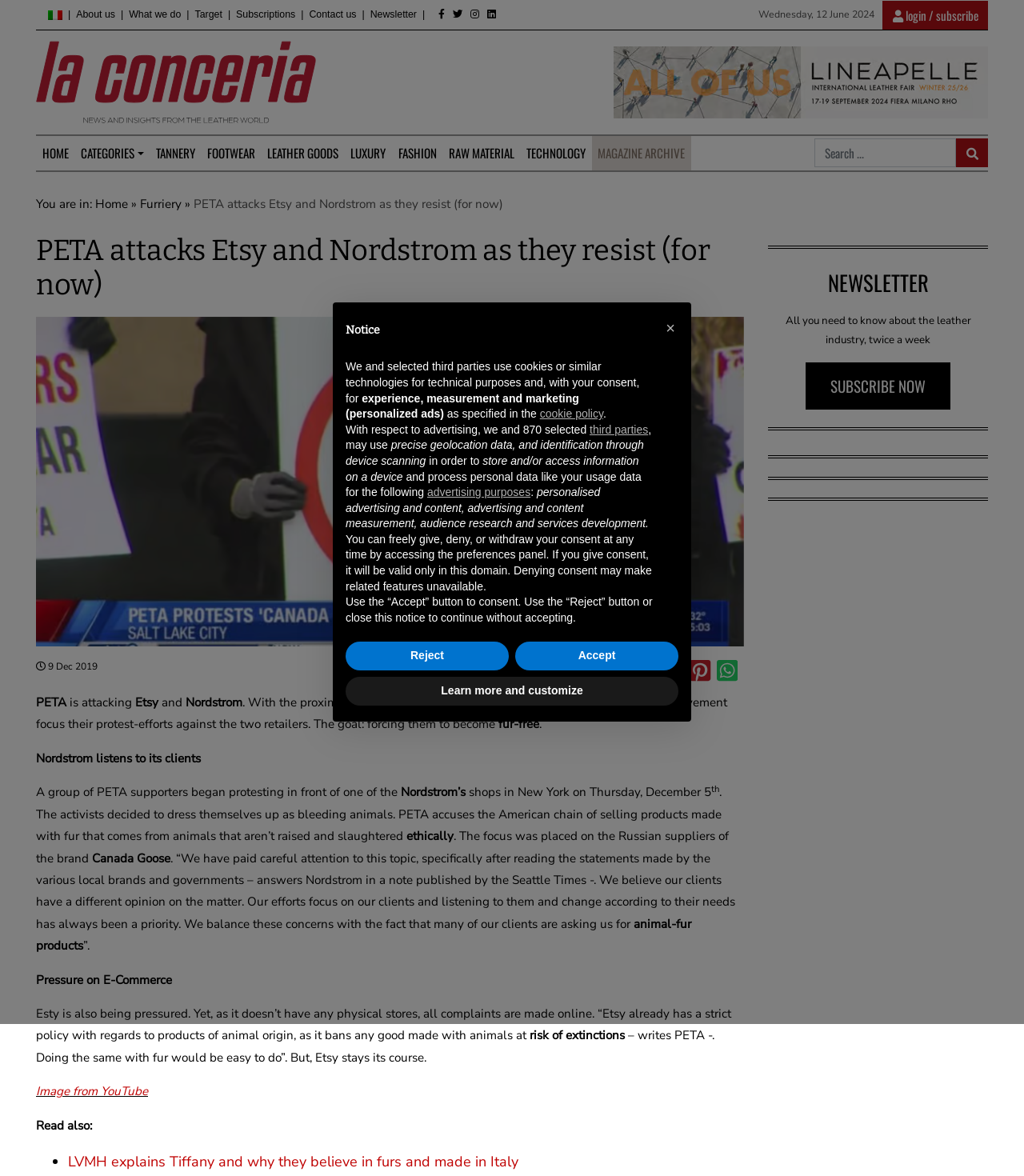Answer the question using only a single word or phrase: 
What is the date mentioned in the article?

December 5